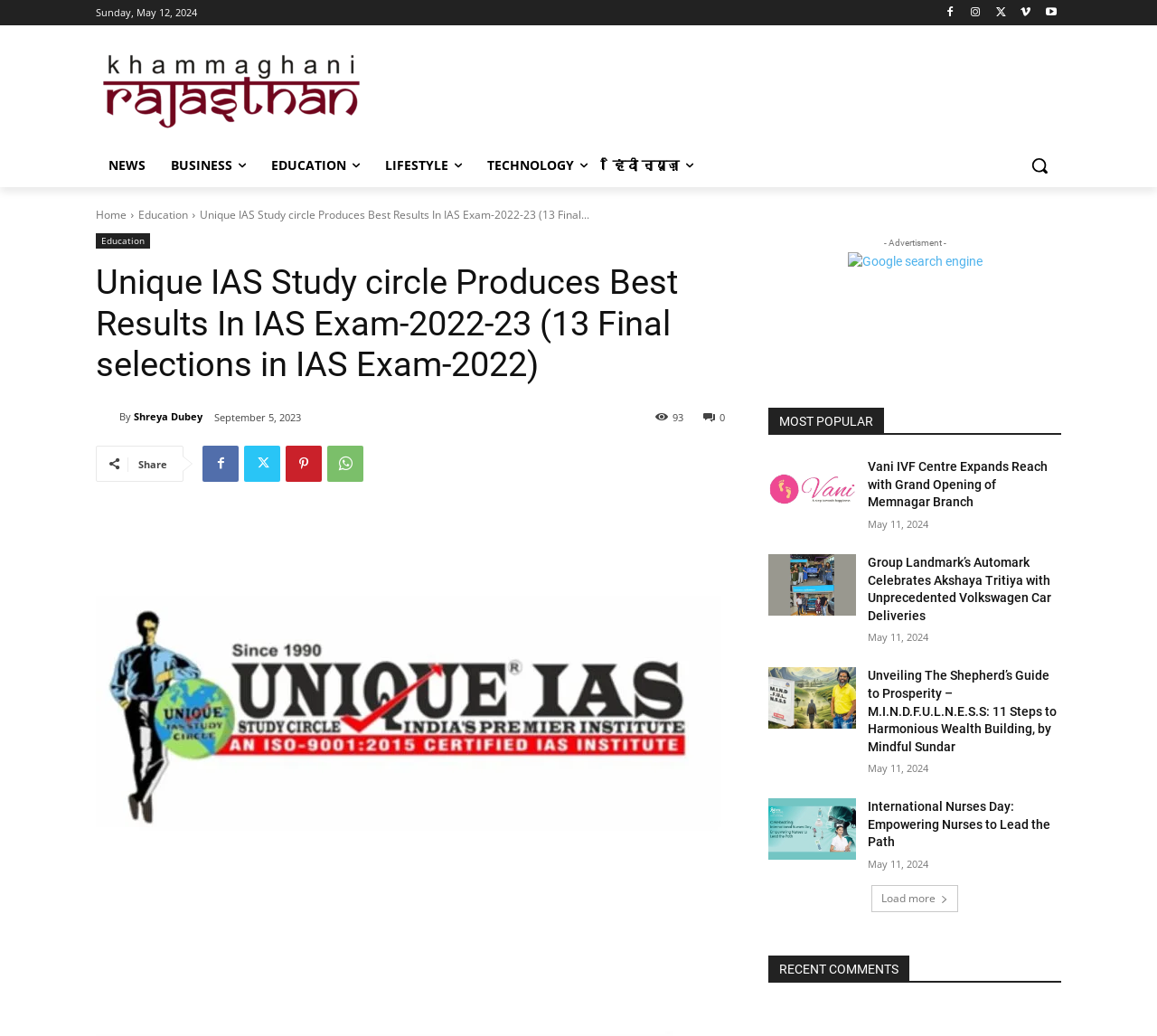Find the bounding box coordinates of the element's region that should be clicked in order to follow the given instruction: "Go to 'Education' page". The coordinates should consist of four float numbers between 0 and 1, i.e., [left, top, right, bottom].

[0.12, 0.2, 0.162, 0.215]